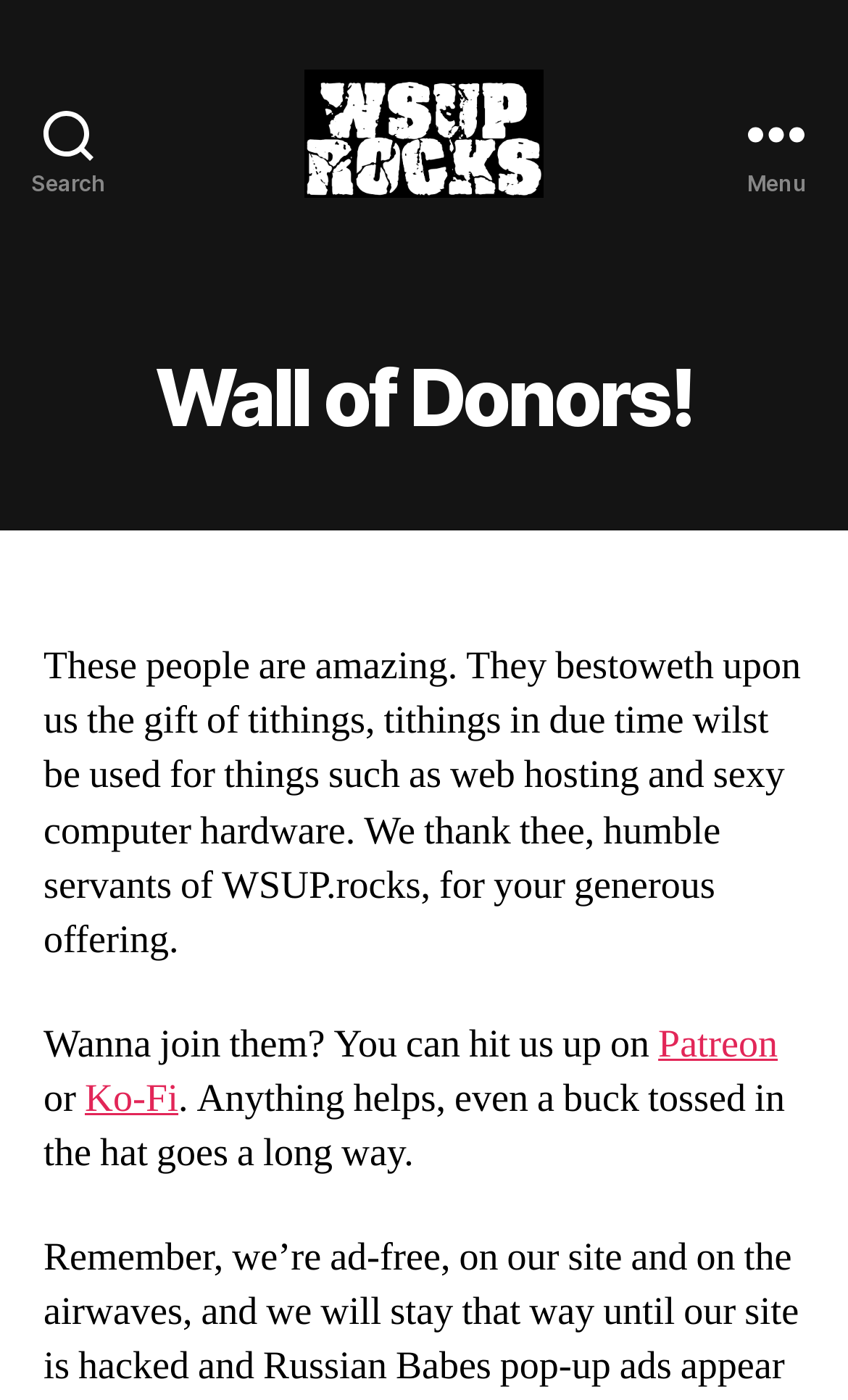Give a concise answer of one word or phrase to the question: 
What is the tone of the webpage?

Humorous